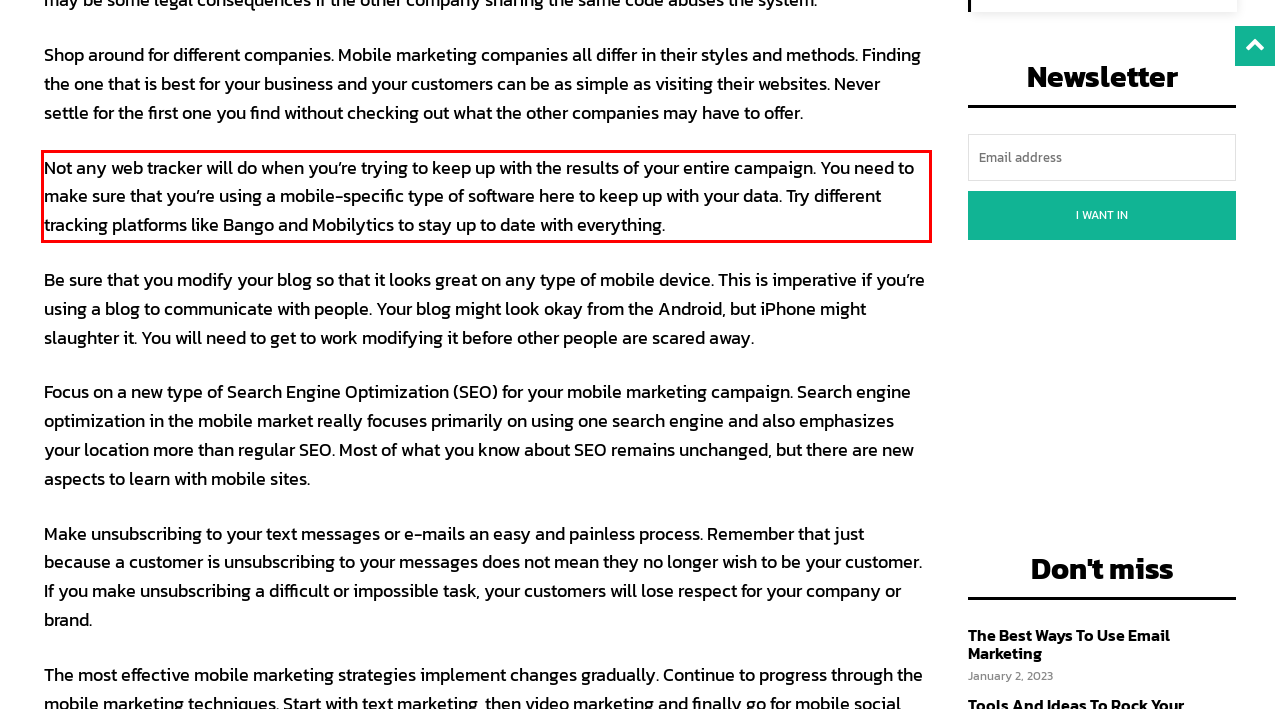Look at the screenshot of the webpage, locate the red rectangle bounding box, and generate the text content that it contains.

Not any web tracker will do when you’re trying to keep up with the results of your entire campaign. You need to make sure that you’re using a mobile-specific type of software here to keep up with your data. Try different tracking platforms like Bango and Mobilytics to stay up to date with everything.